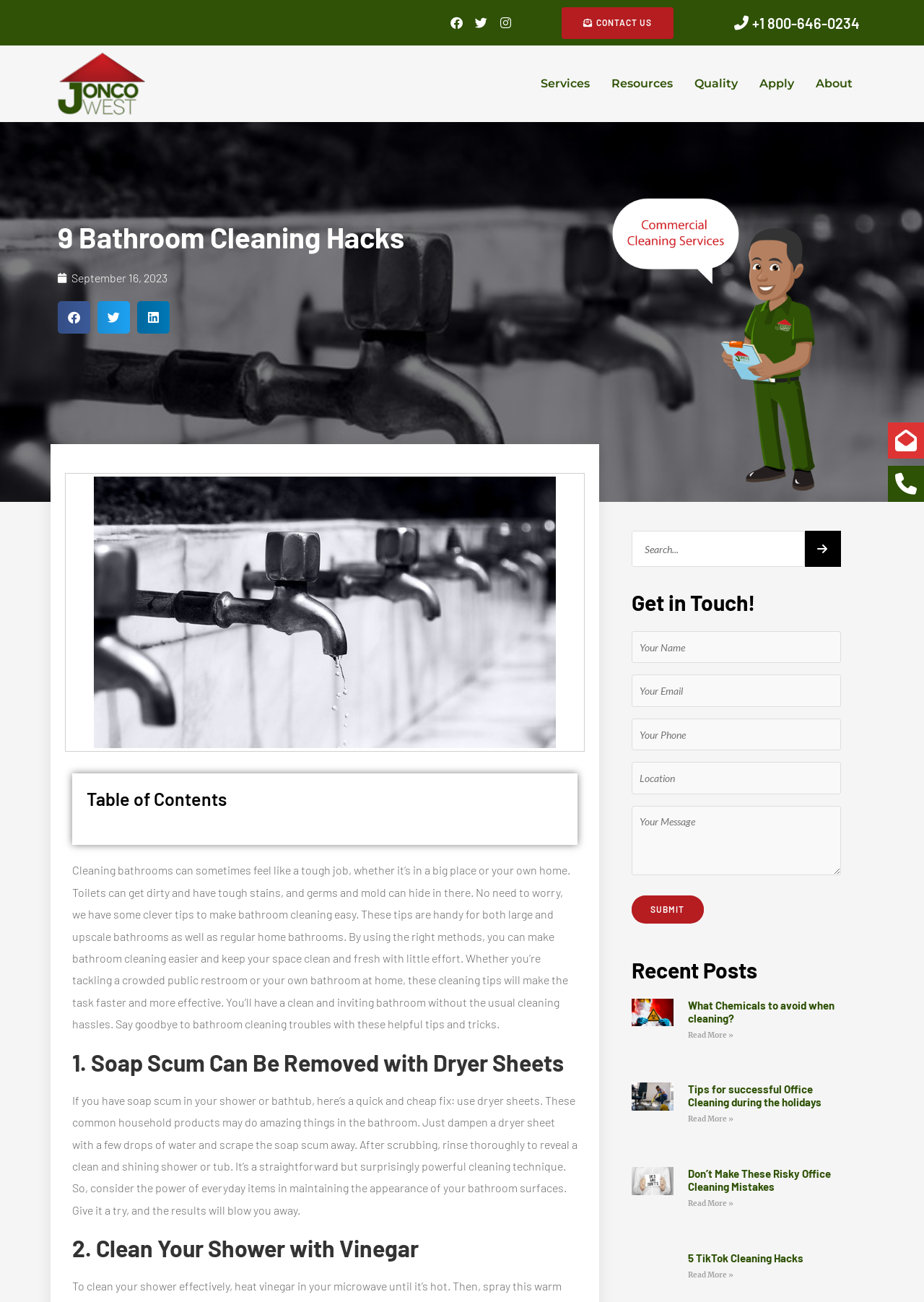What is the topic of the second bathroom cleaning hack?
Please give a detailed answer to the question using the information shown in the image.

The second bathroom cleaning hack is titled '2. Clean Your Shower with Vinegar', which suggests using vinegar as a cleaning agent for shower surfaces.